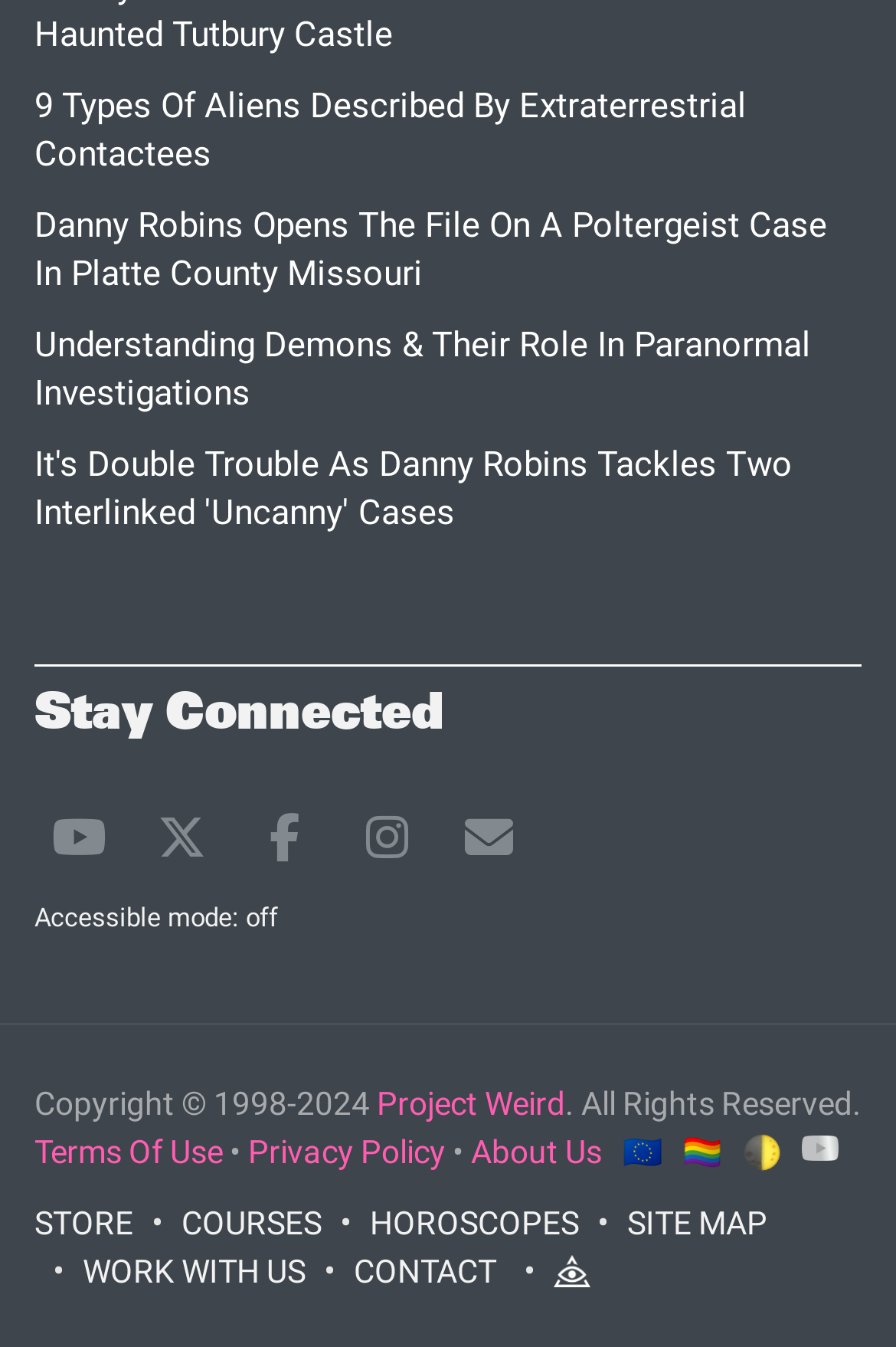Provide a one-word or one-phrase answer to the question:
What is the purpose of the 'WORK WITH US' link?

Collaboration opportunities